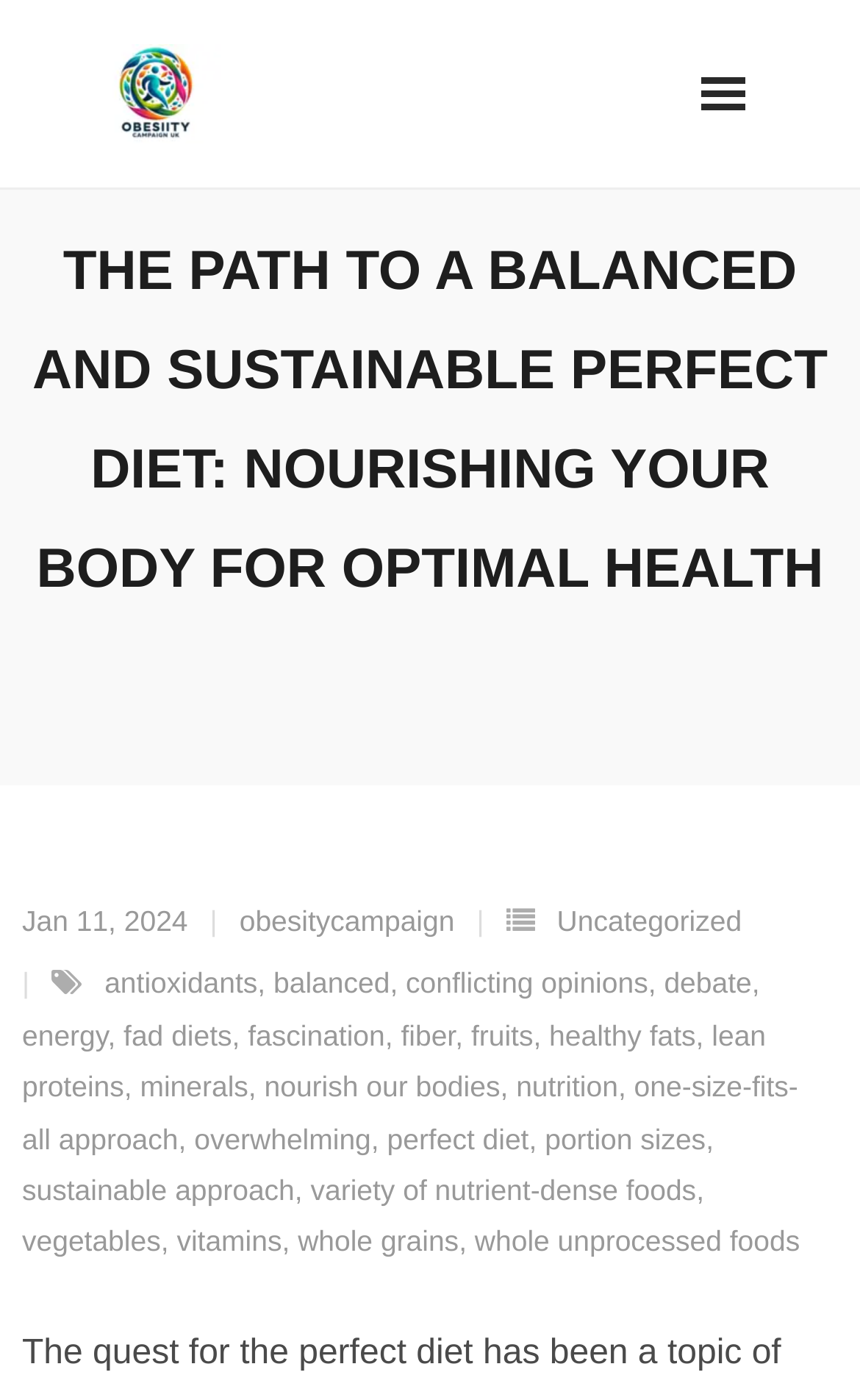Please identify the bounding box coordinates of the region to click in order to complete the task: "Explore the concept of a balanced diet". The coordinates must be four float numbers between 0 and 1, specified as [left, top, right, bottom].

[0.318, 0.691, 0.453, 0.714]